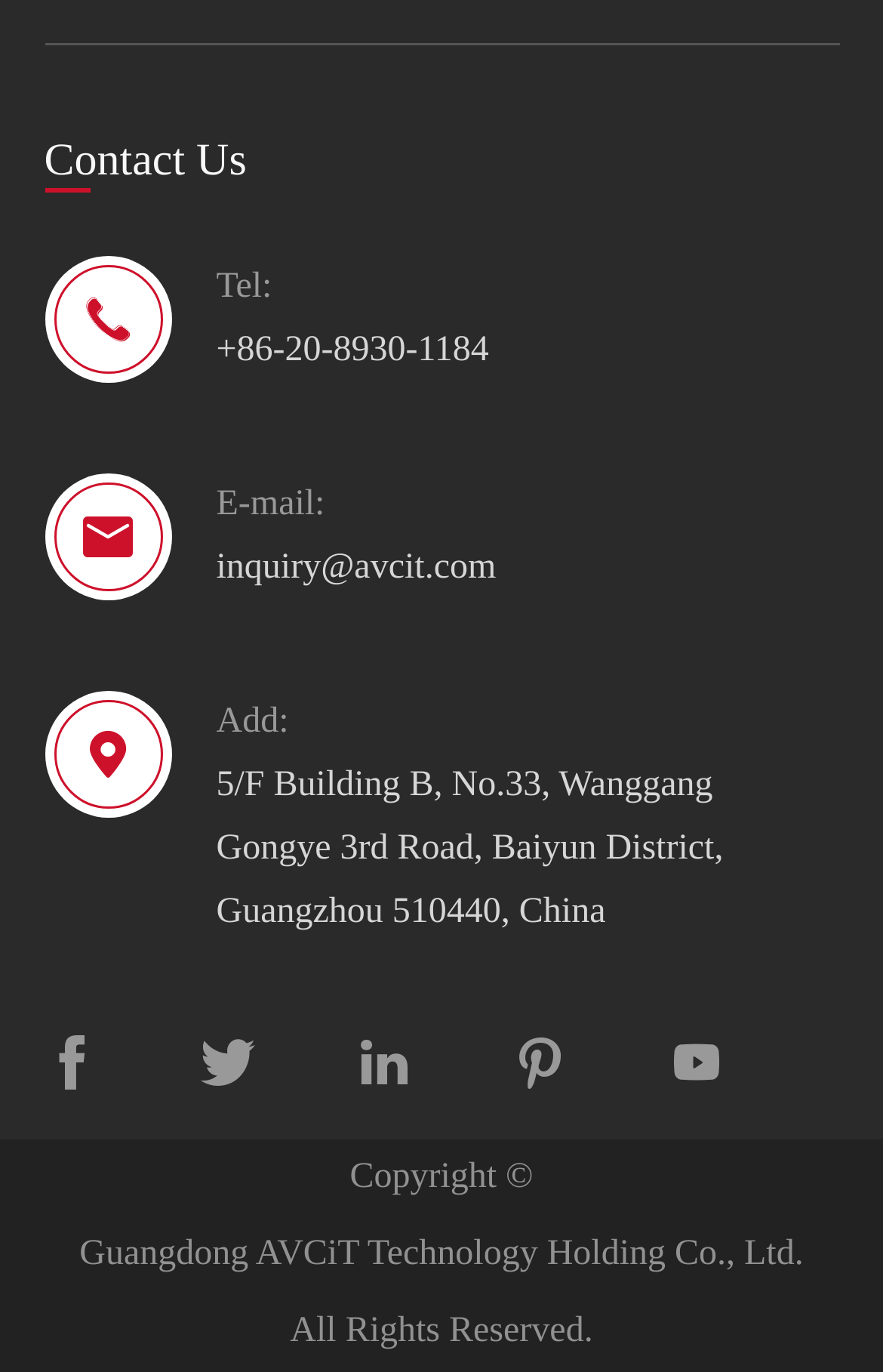Identify the bounding box coordinates of the specific part of the webpage to click to complete this instruction: "Visit the company website".

[0.09, 0.887, 0.91, 0.943]